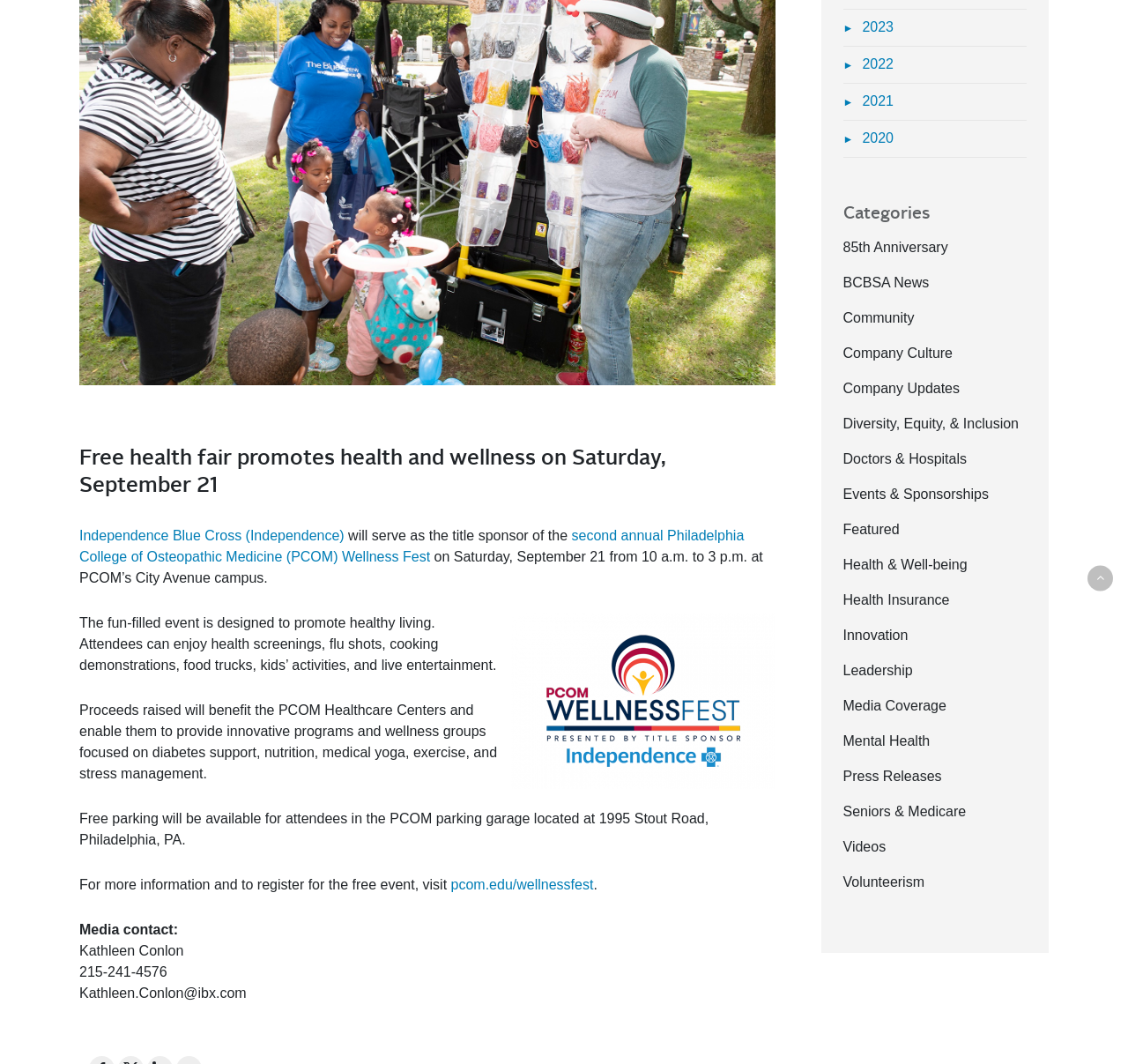Specify the bounding box coordinates (top-left x, top-left y, bottom-right x, bottom-right y) of the UI element in the screenshot that matches this description: Community

[0.747, 0.292, 0.81, 0.306]